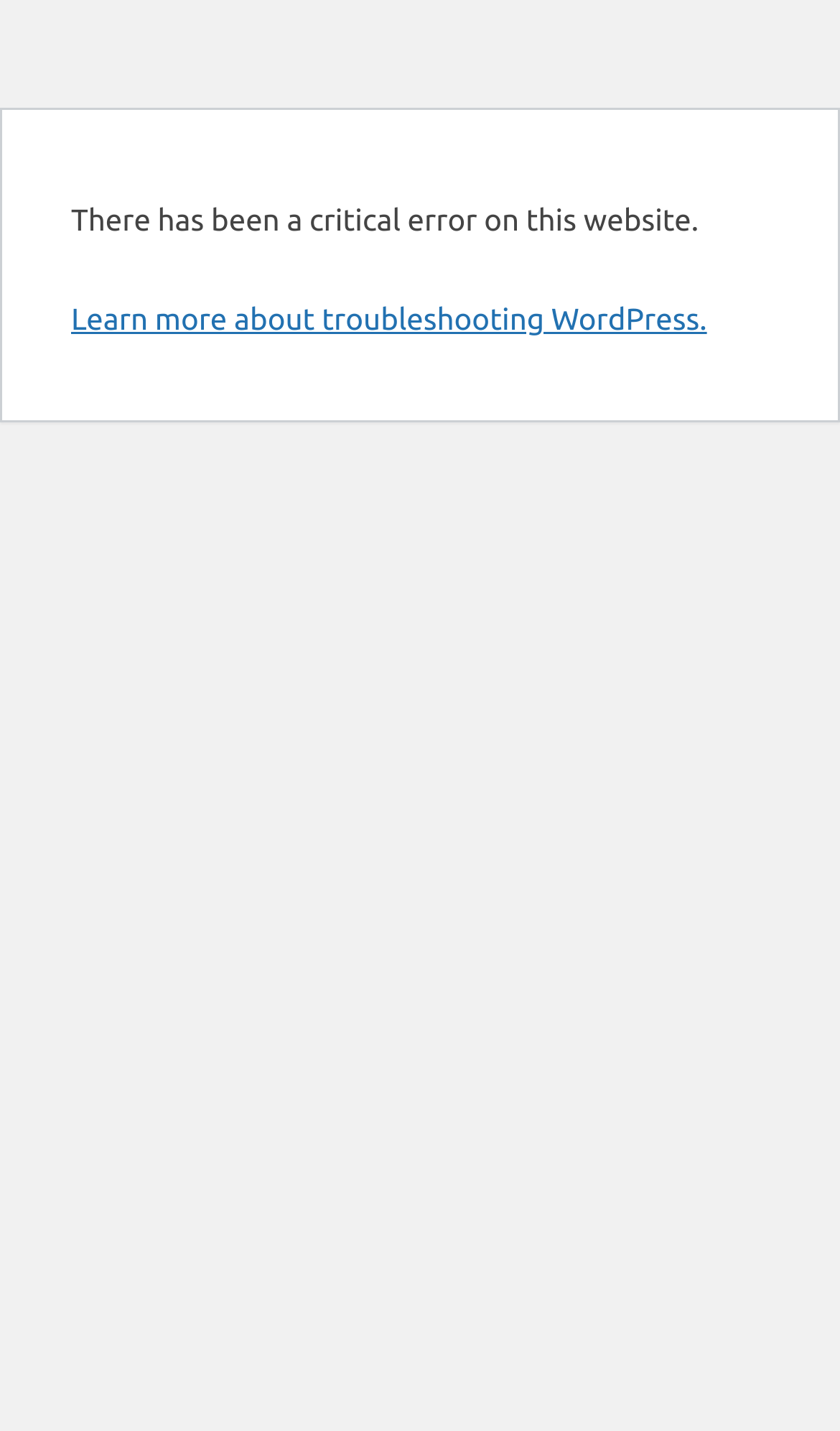Based on the element description, predict the bounding box coordinates (top-left x, top-left y, bottom-right x, bottom-right y) for the UI element in the screenshot: Learn more about troubleshooting WordPress.

[0.085, 0.211, 0.842, 0.235]